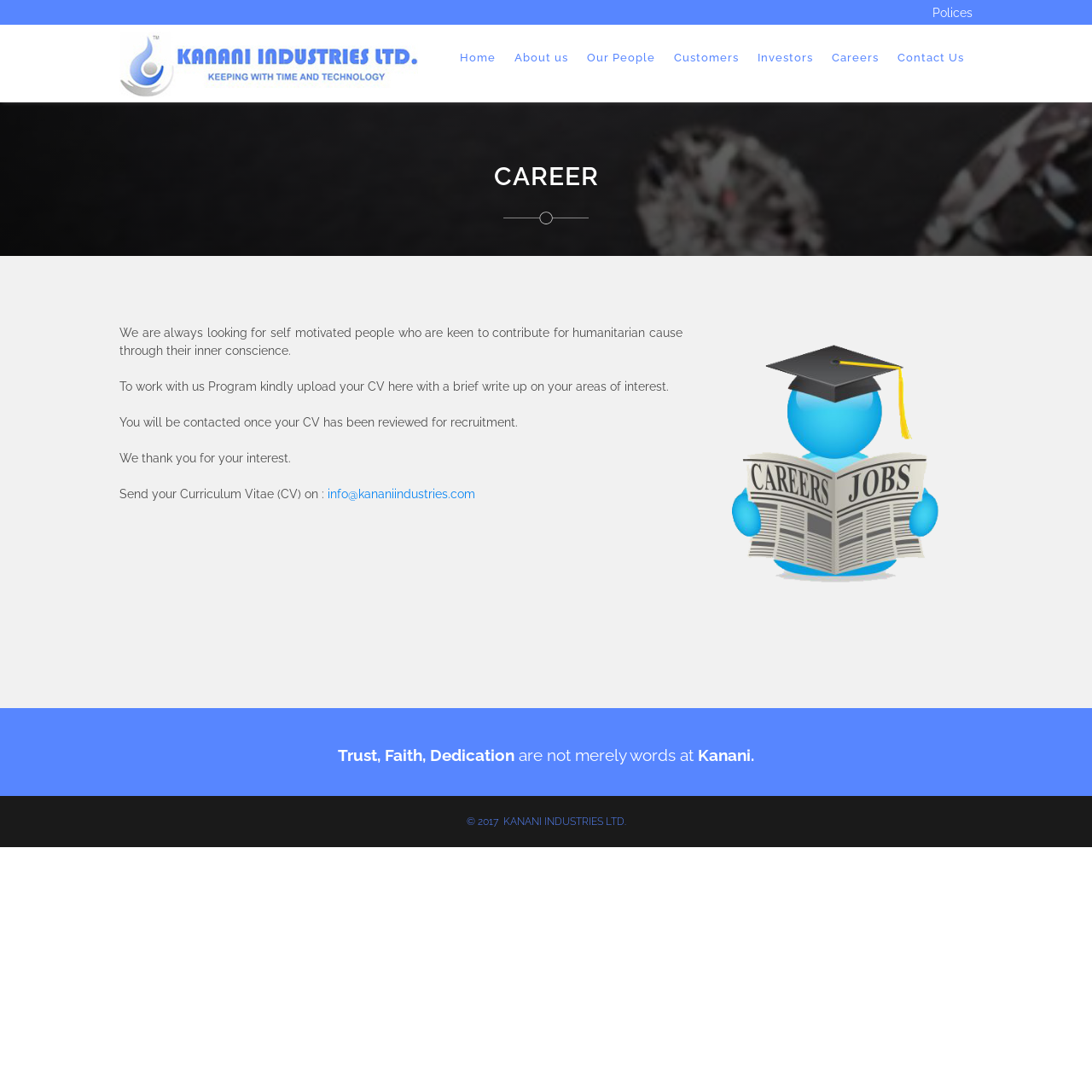What is the company's philosophy?
Provide a short answer using one word or a brief phrase based on the image.

Trust, Faith, Dedication